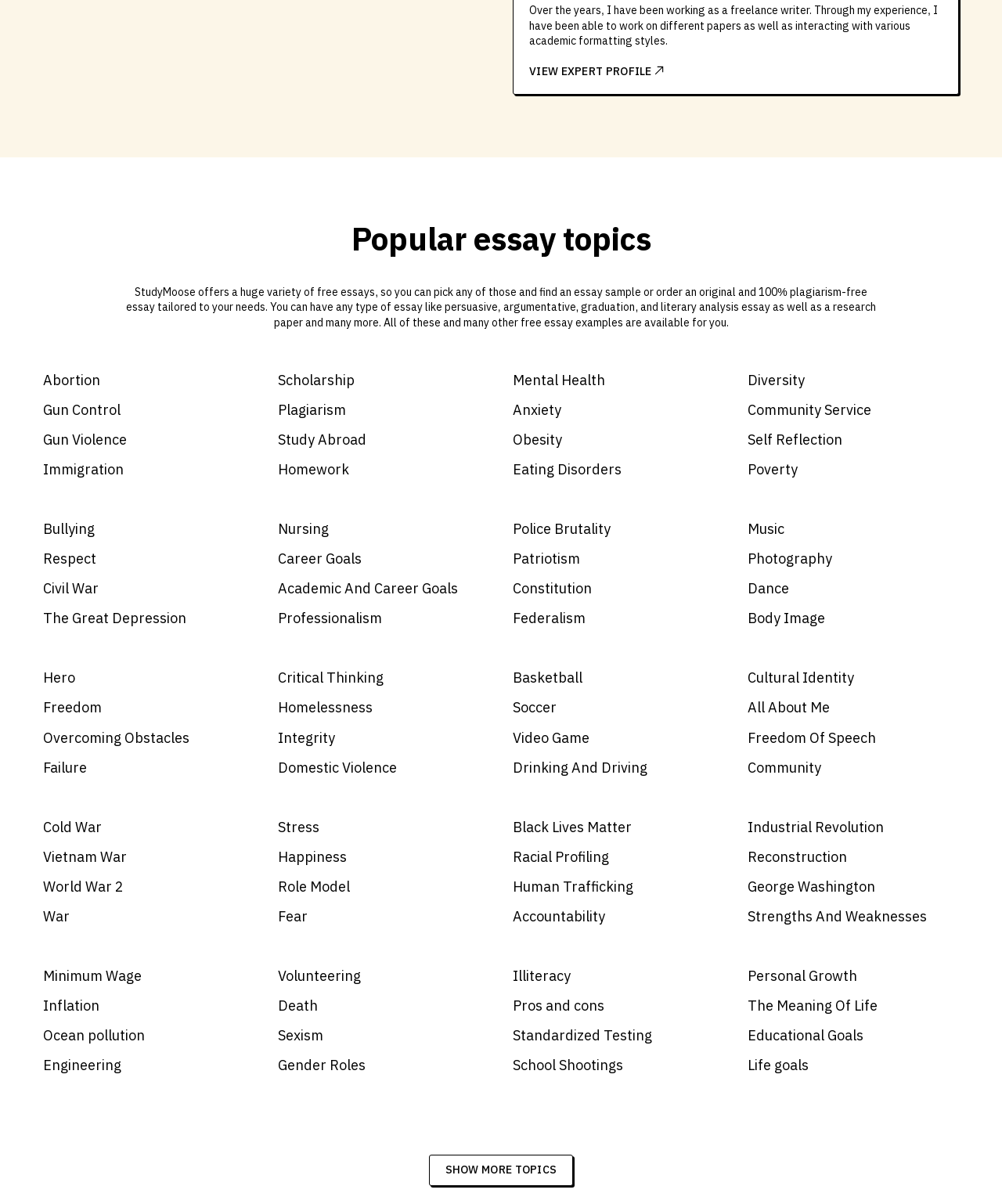Determine the bounding box coordinates of the element's region needed to click to follow the instruction: "Click on Home". Provide these coordinates as four float numbers between 0 and 1, formatted as [left, top, right, bottom].

None